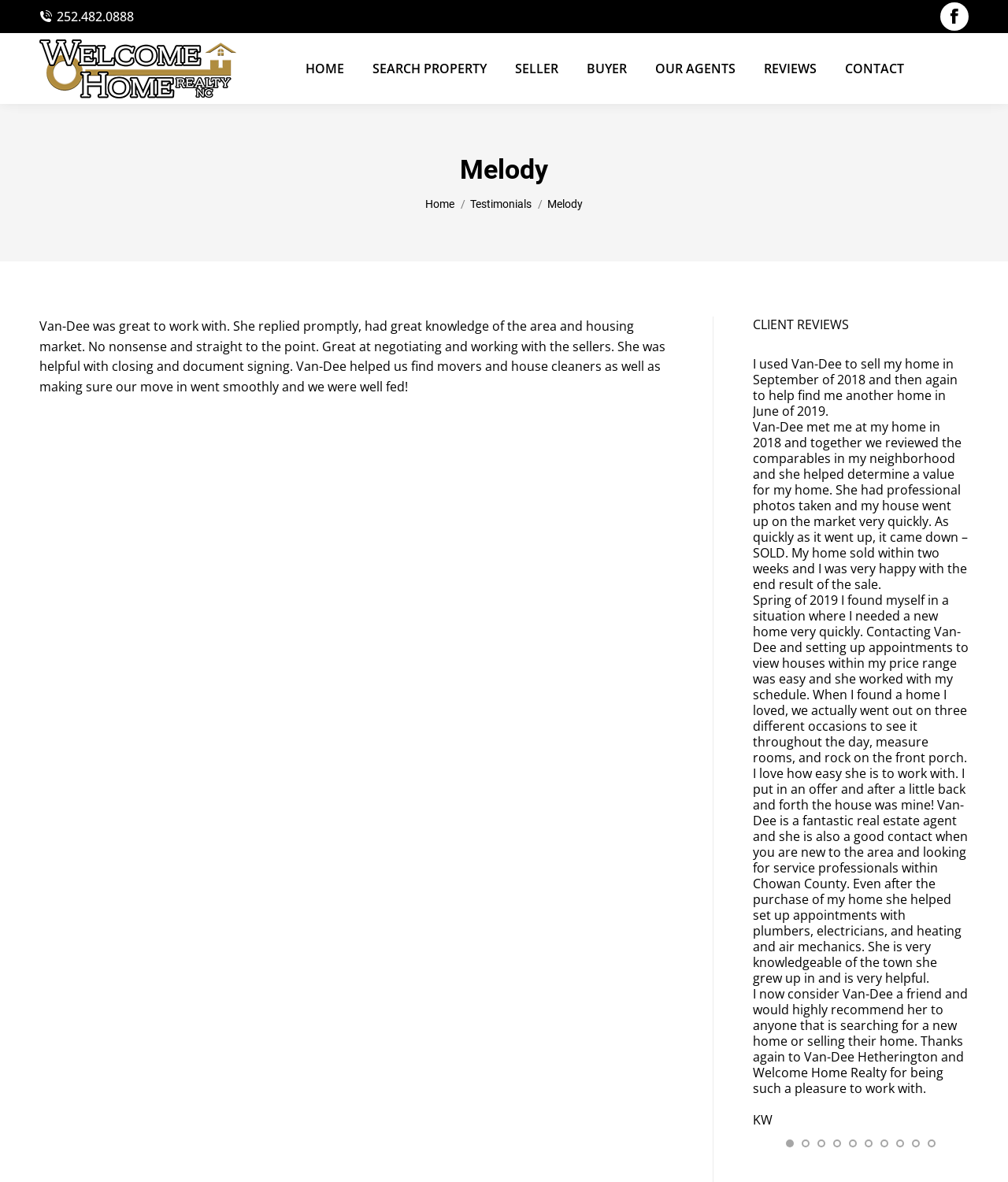Identify the bounding box for the described UI element: "OUR AGENTS".

[0.646, 0.04, 0.732, 0.076]